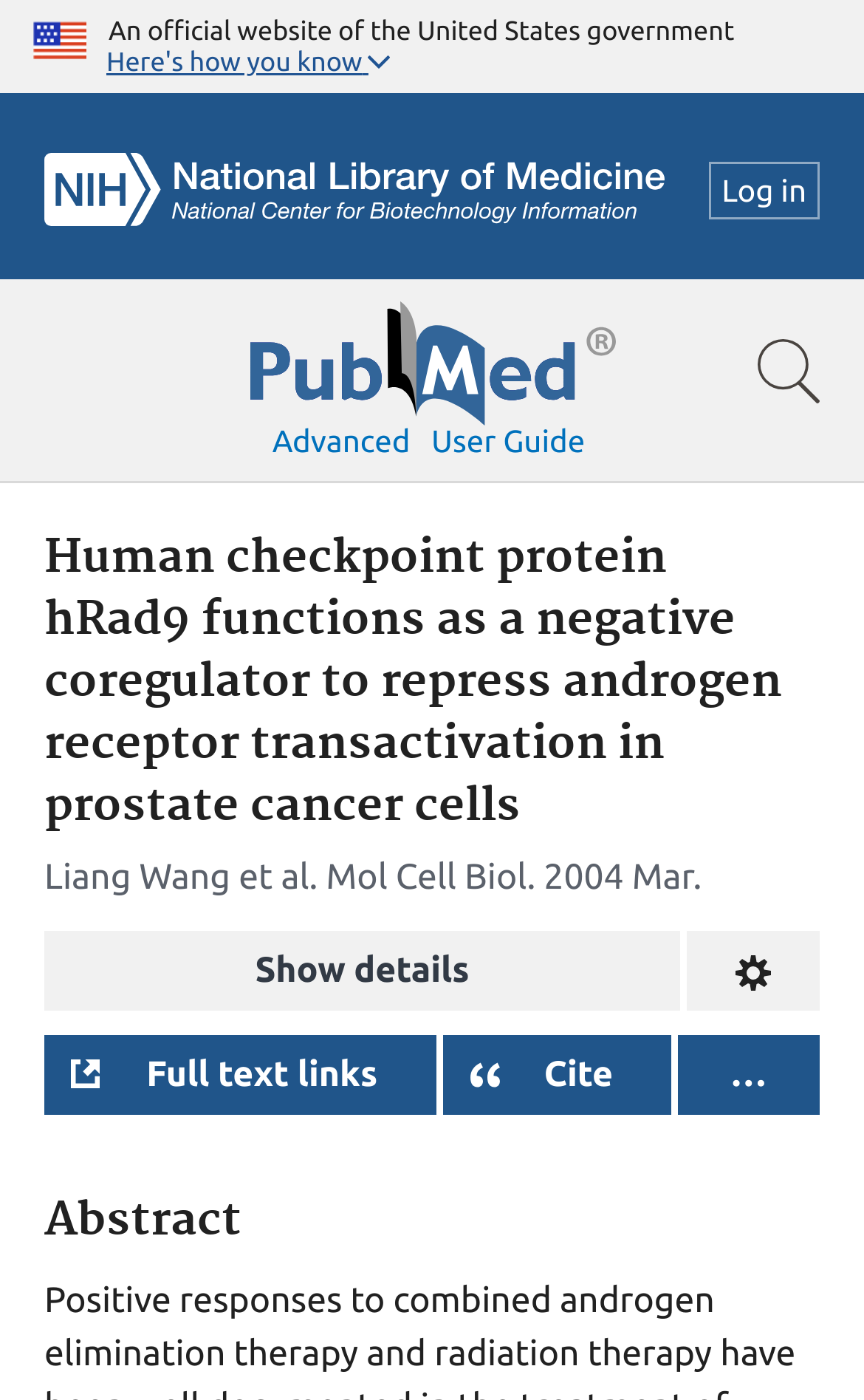Identify the bounding box for the element characterized by the following description: "Advanced".

[0.315, 0.302, 0.475, 0.328]